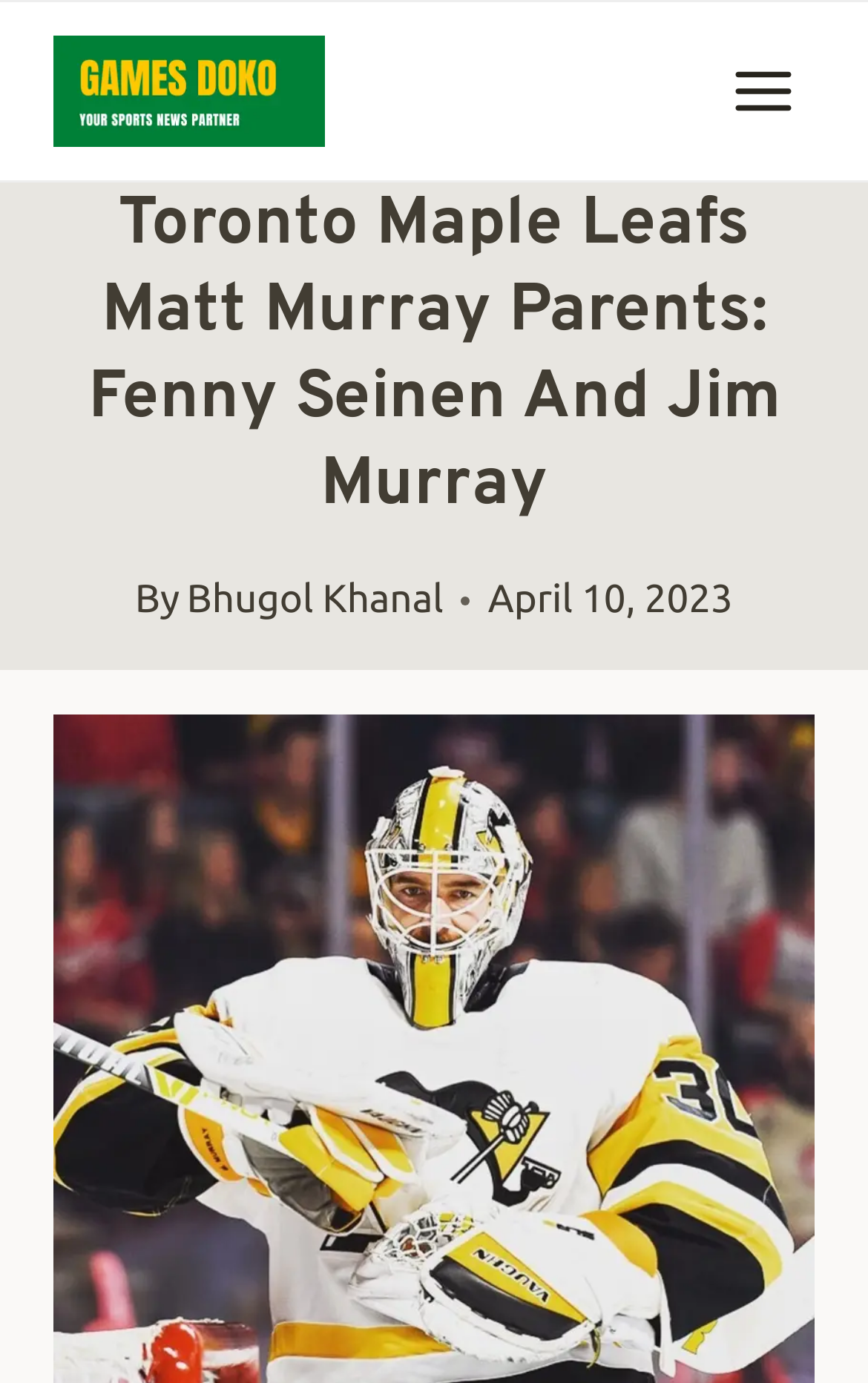Please give a short response to the question using one word or a phrase:
What is the relation of Fenny Seinen and Jim Murray to Matt Murray?

Parents